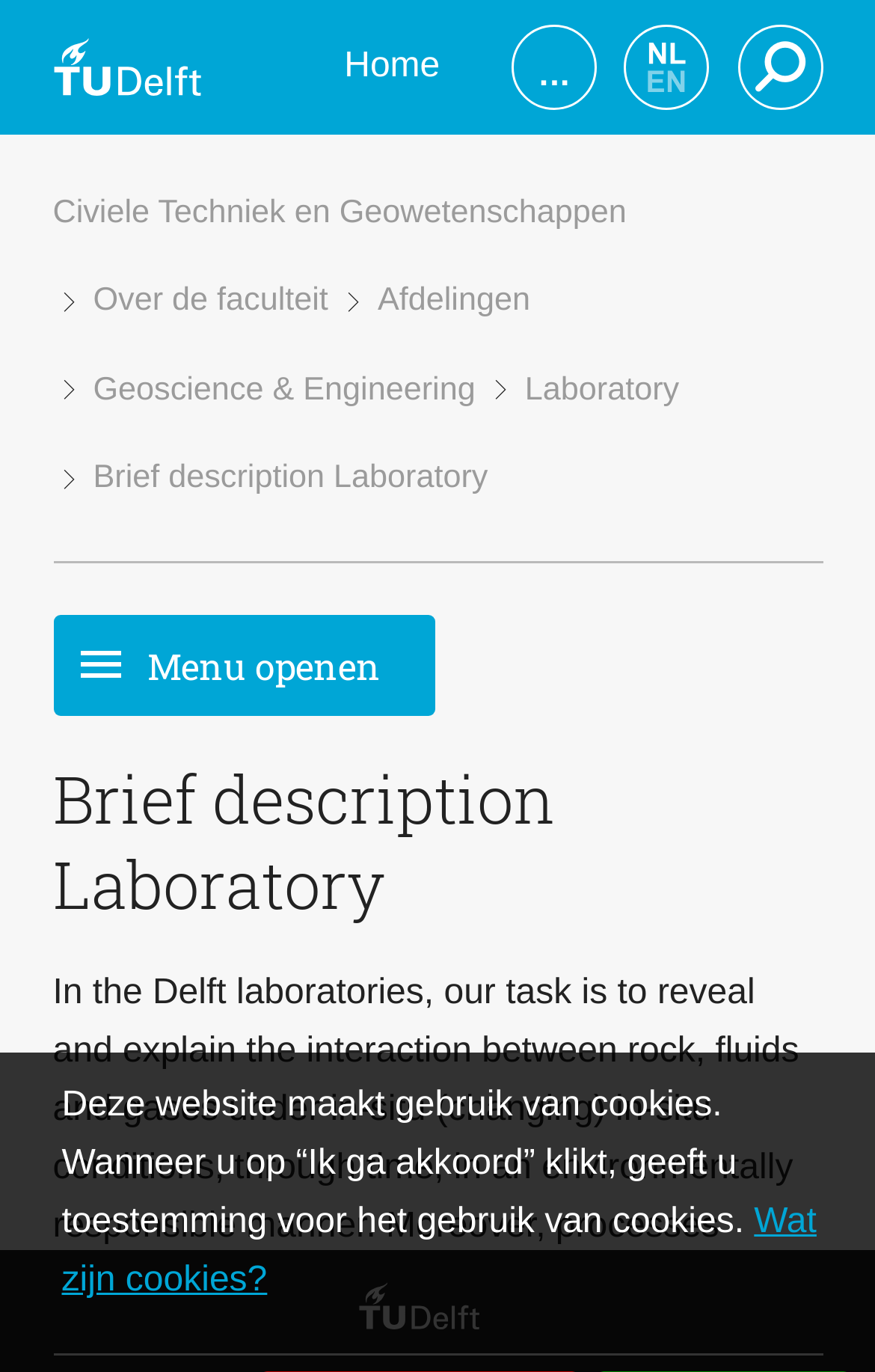Identify the bounding box of the HTML element described as: "aria-label="Go to slide 1"".

None